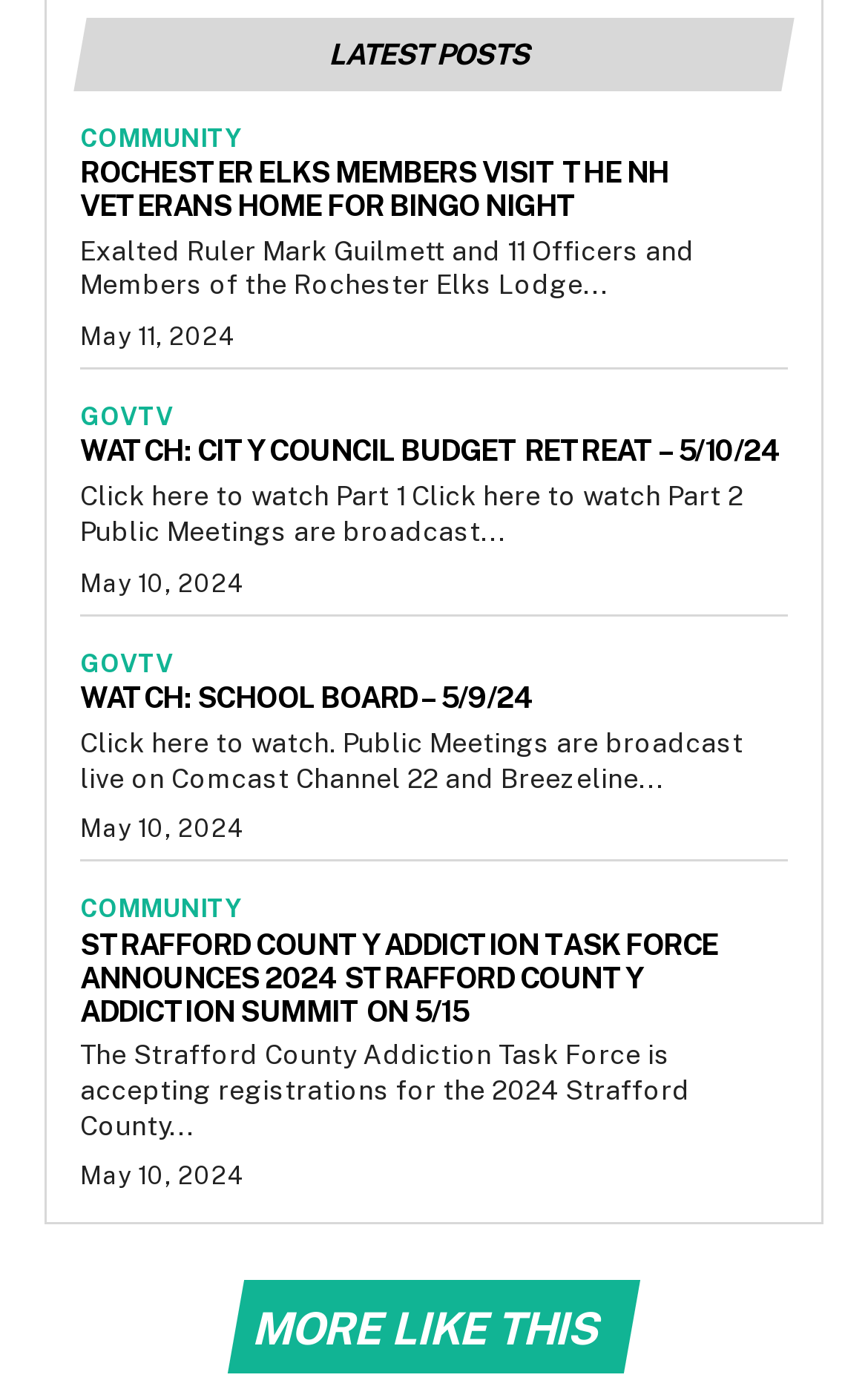Determine the bounding box coordinates for the HTML element described here: "WATCH: School Board – 5/9/24".

[0.092, 0.49, 0.615, 0.514]